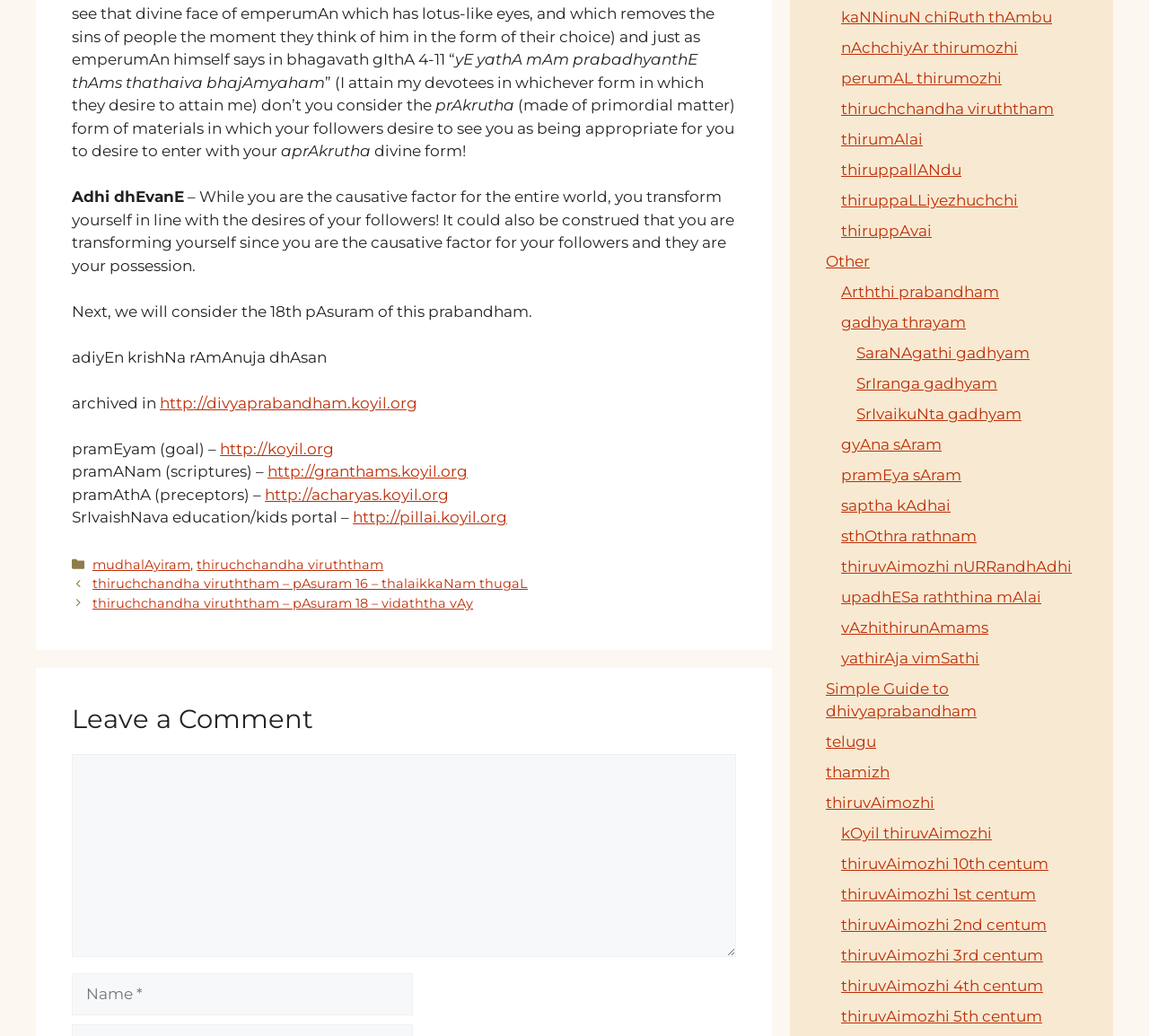What is the URL of the link with text 'pramEyam (goal) –'?
From the image, respond using a single word or phrase.

http://koyil.org